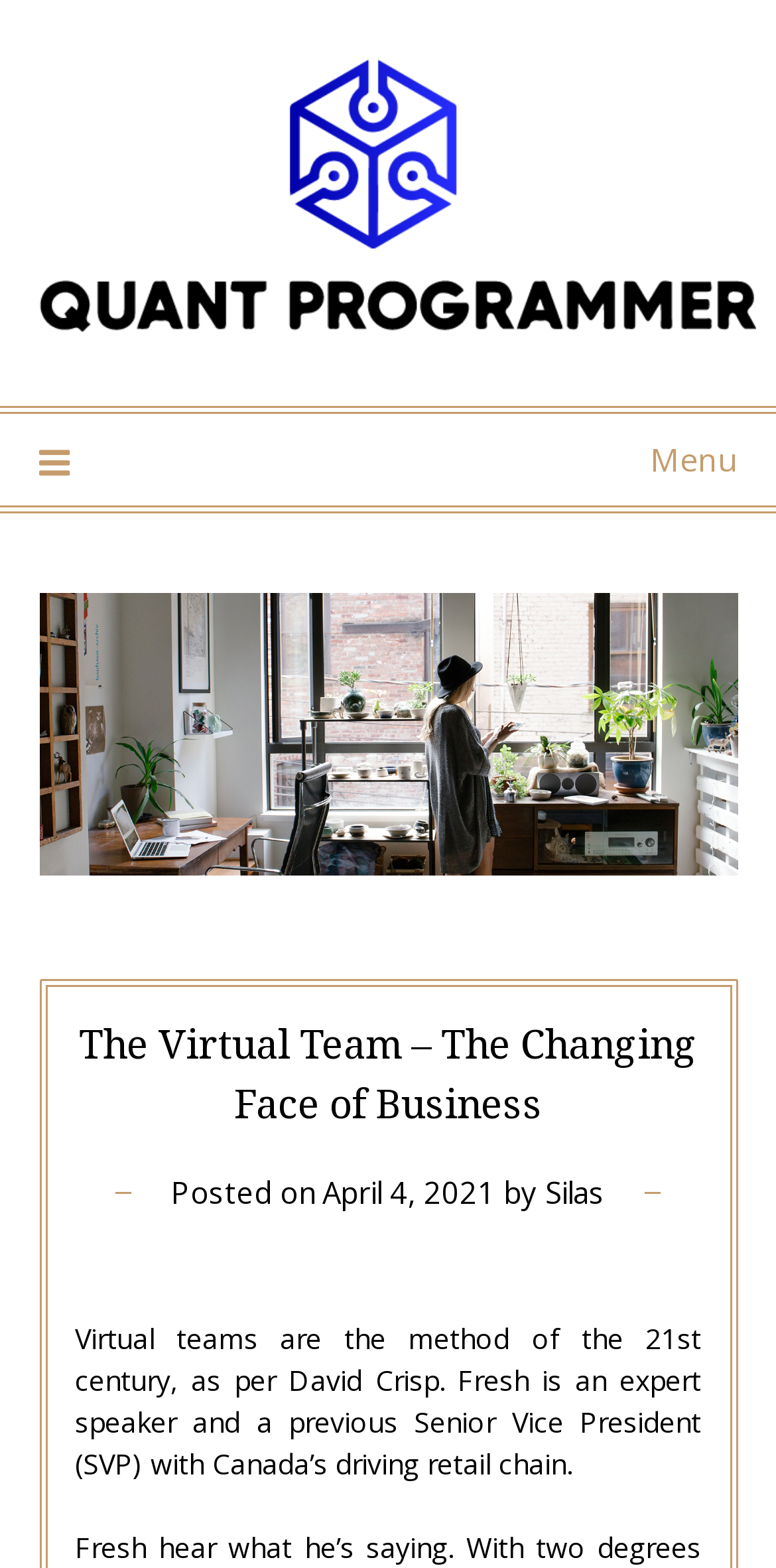Reply to the question below using a single word or brief phrase:
What is the date of the article?

April 4, 2021